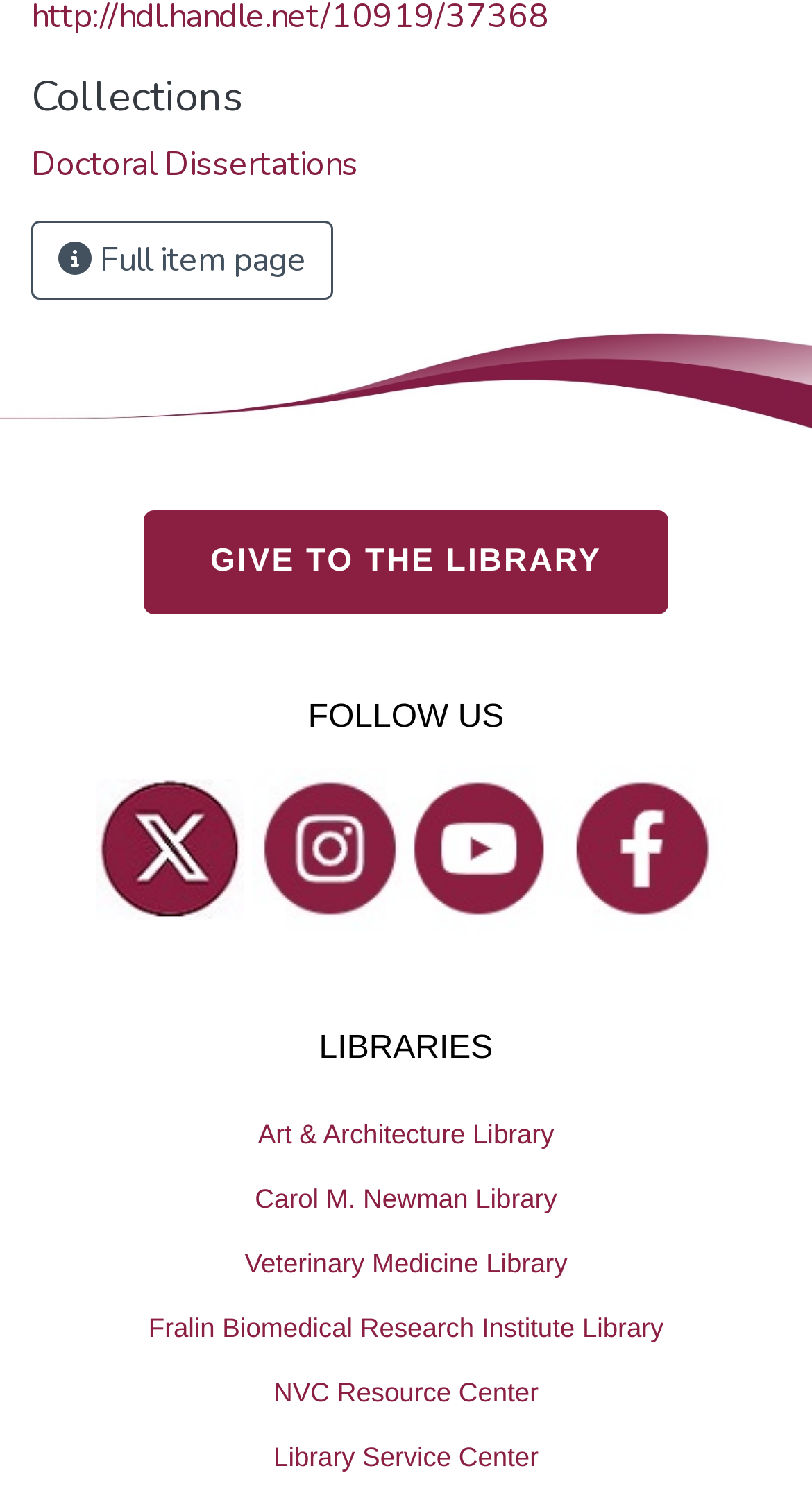What is the purpose of the 'GIVE TO THE LIBRARY' button?
Based on the screenshot, provide a one-word or short-phrase response.

Donate